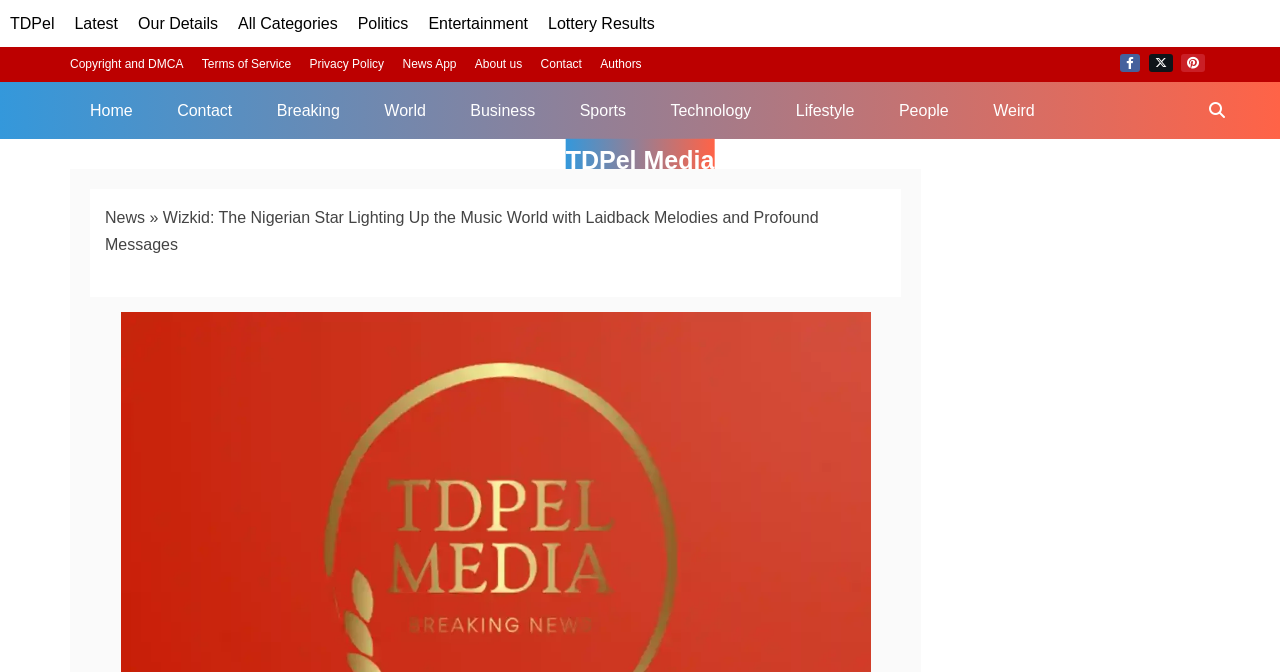Please specify the bounding box coordinates for the clickable region that will help you carry out the instruction: "search on TDPel Media".

[0.933, 0.121, 0.969, 0.206]